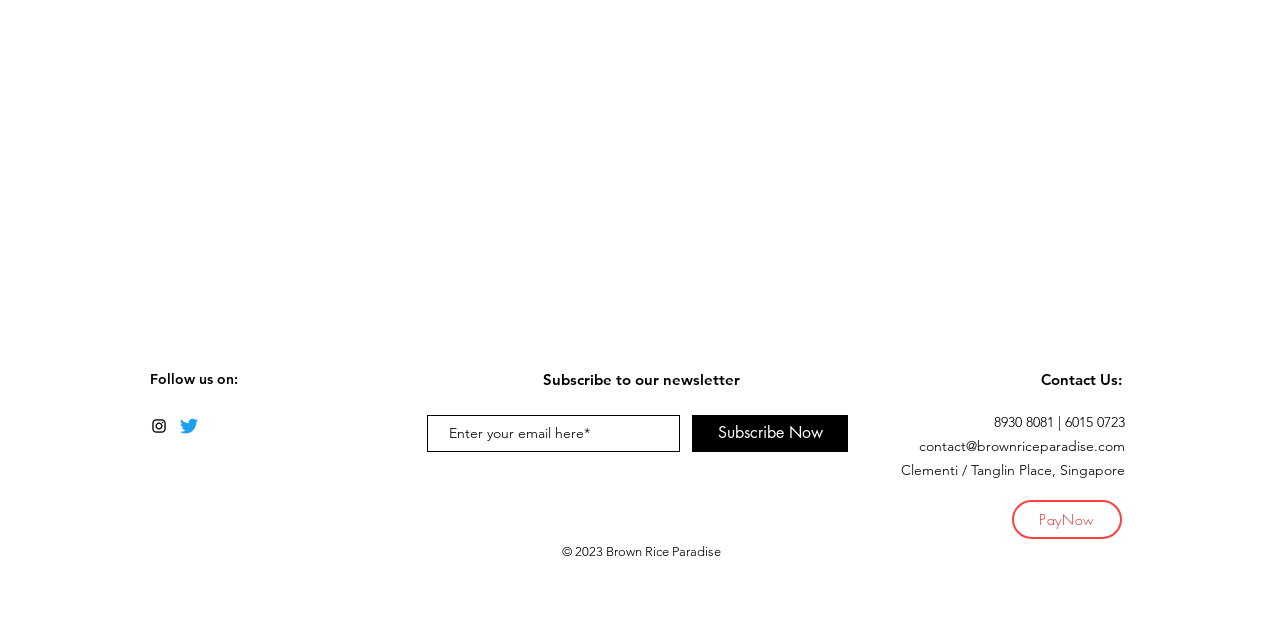Extract the bounding box for the UI element that matches this description: "Subscribe Now".

[0.541, 0.648, 0.662, 0.706]